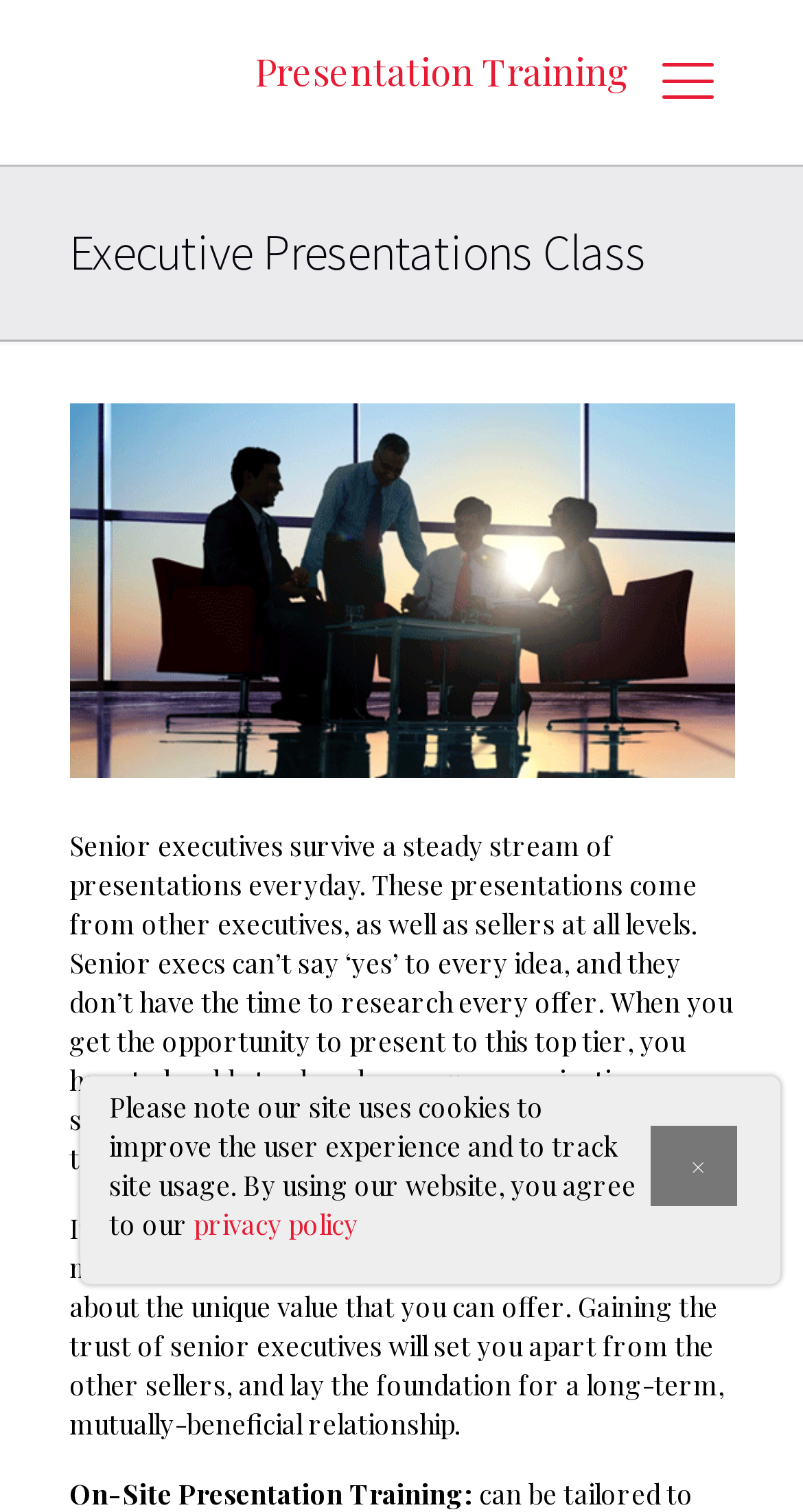Explain the webpage in detail, including its primary components.

This webpage is about a presentation skills training class designed for decision-makers and executives. At the top of the page, there is a link to the "Presentation Training Institute" and a small icon. Below these elements, a heading with the title "Executive Presentations Class" is prominently displayed.

The main content of the page is divided into two paragraphs of text. The first paragraph explains the challenges senior executives face when dealing with numerous presentations and the importance of being able to show how one's organization can serve their needs. The second paragraph emphasizes the need to develop skills to engage in meaningful conversations with senior executives and to offer unique value.

Below these paragraphs, there is a section titled "On-Site Presentation Training". A notice about the website's use of cookies to improve user experience and track site usage is located near the bottom of the page, along with a link to the privacy policy. A small "×" button is positioned to the right of this notice, likely used to close a popup or notification.

Overall, the webpage has a simple and clean layout, with a clear focus on presenting information about the presentation skills training class.